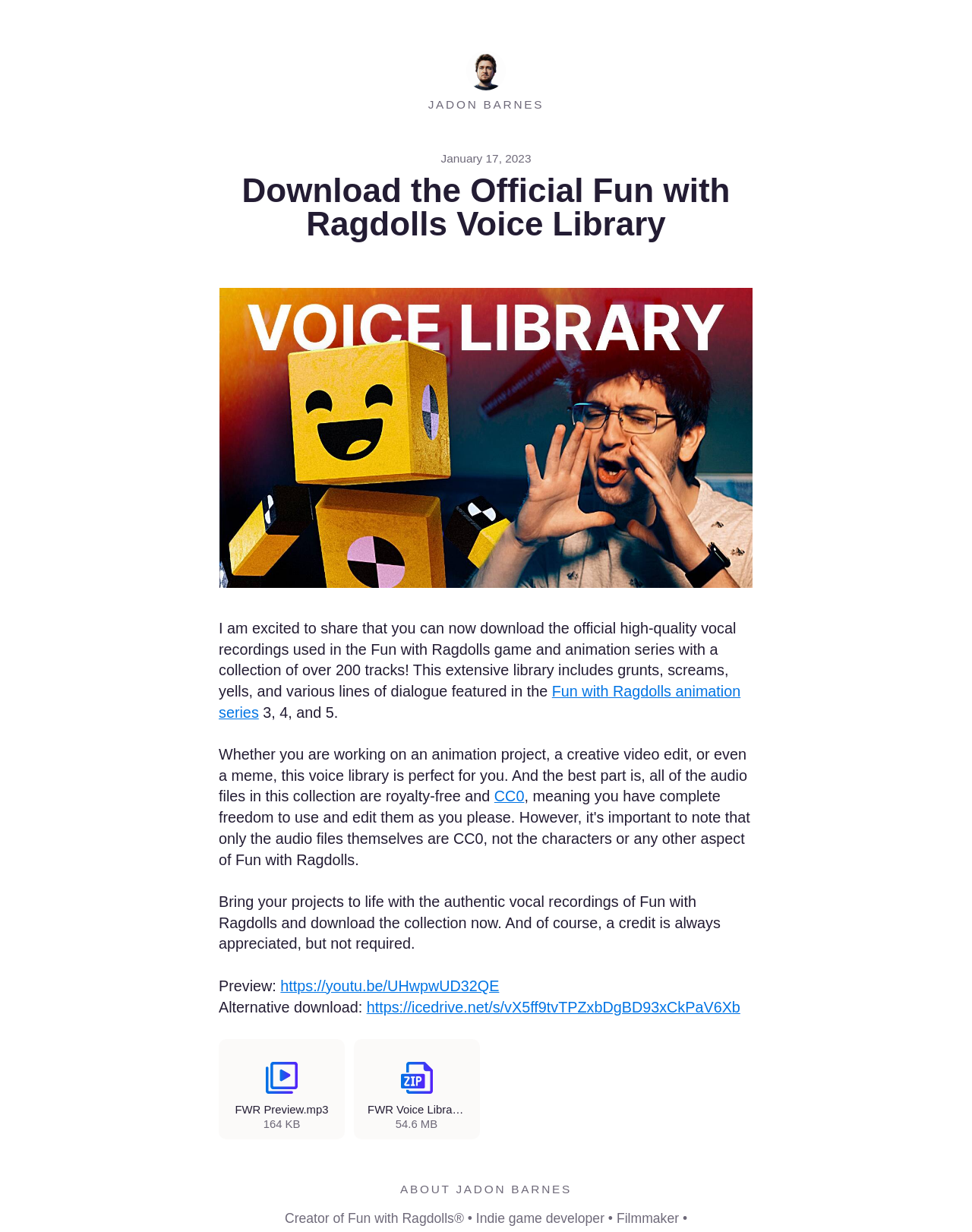Respond with a single word or phrase:
What is the size of the FWR Voice Library zip file?

54.6 MB